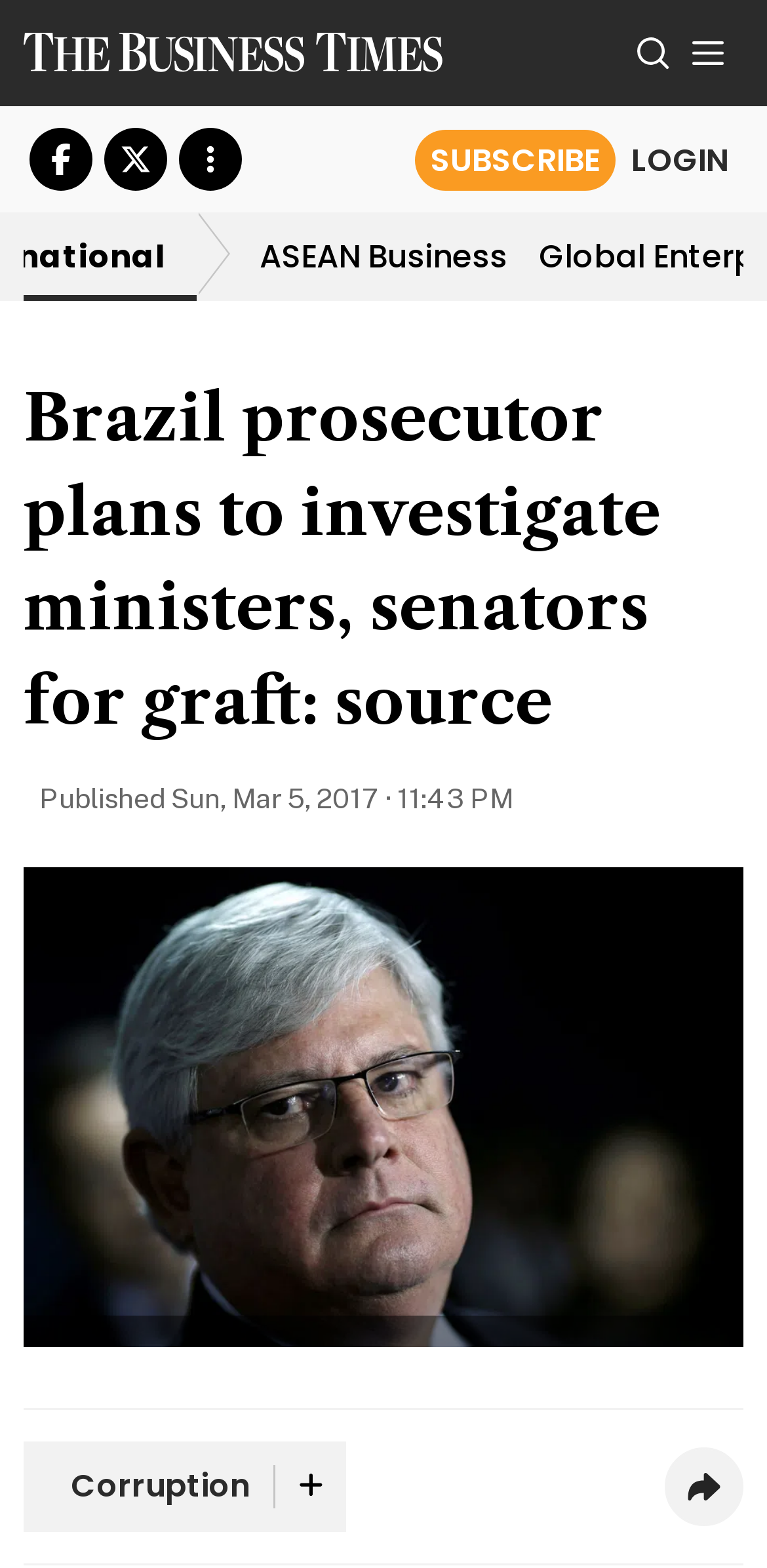Can you specify the bounding box coordinates of the area that needs to be clicked to fulfill the following instruction: "View more"?

[0.233, 0.082, 0.315, 0.122]